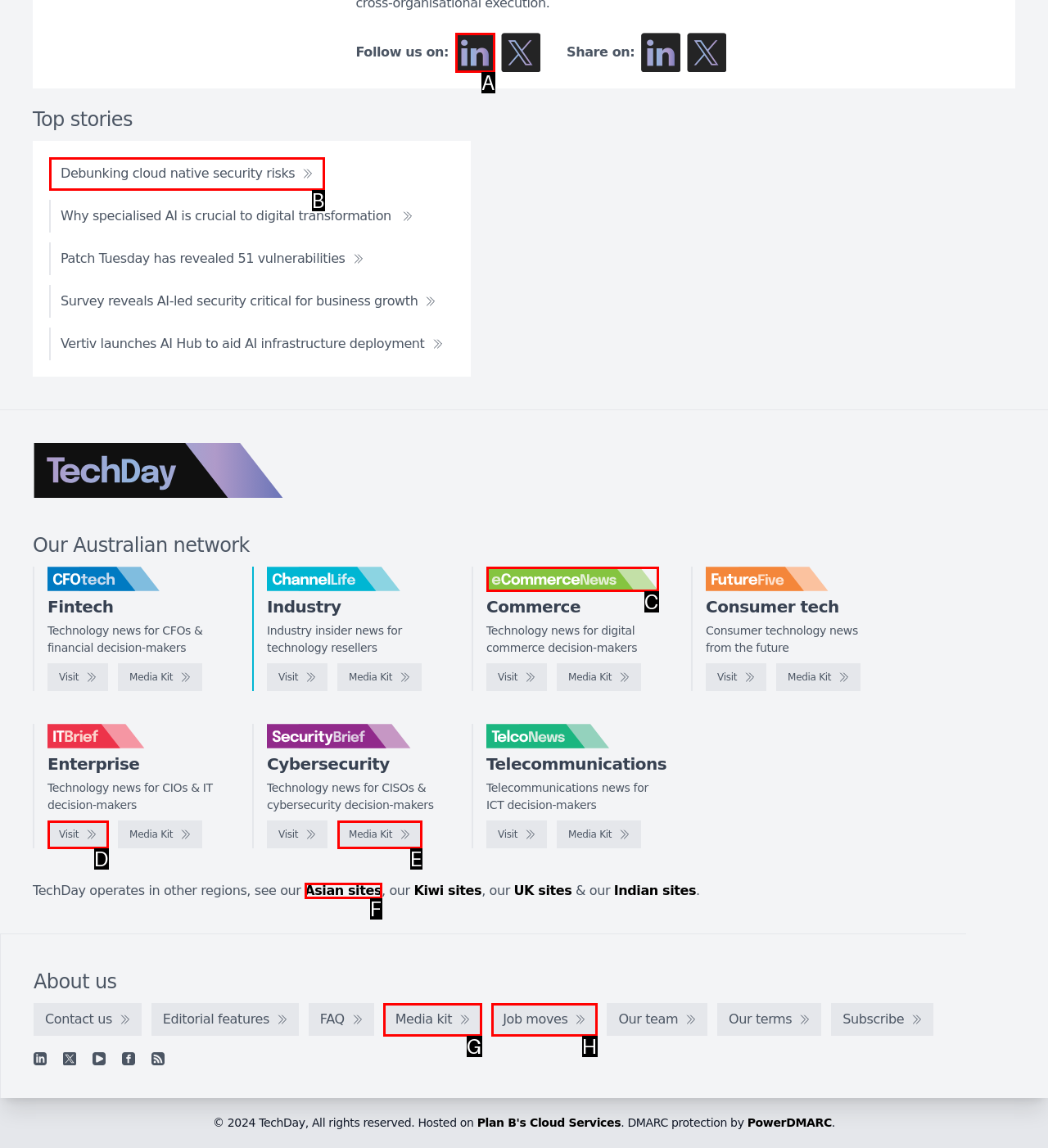Based on the element description: Debunking cloud native security risks, choose the HTML element that matches best. Provide the letter of your selected option.

B